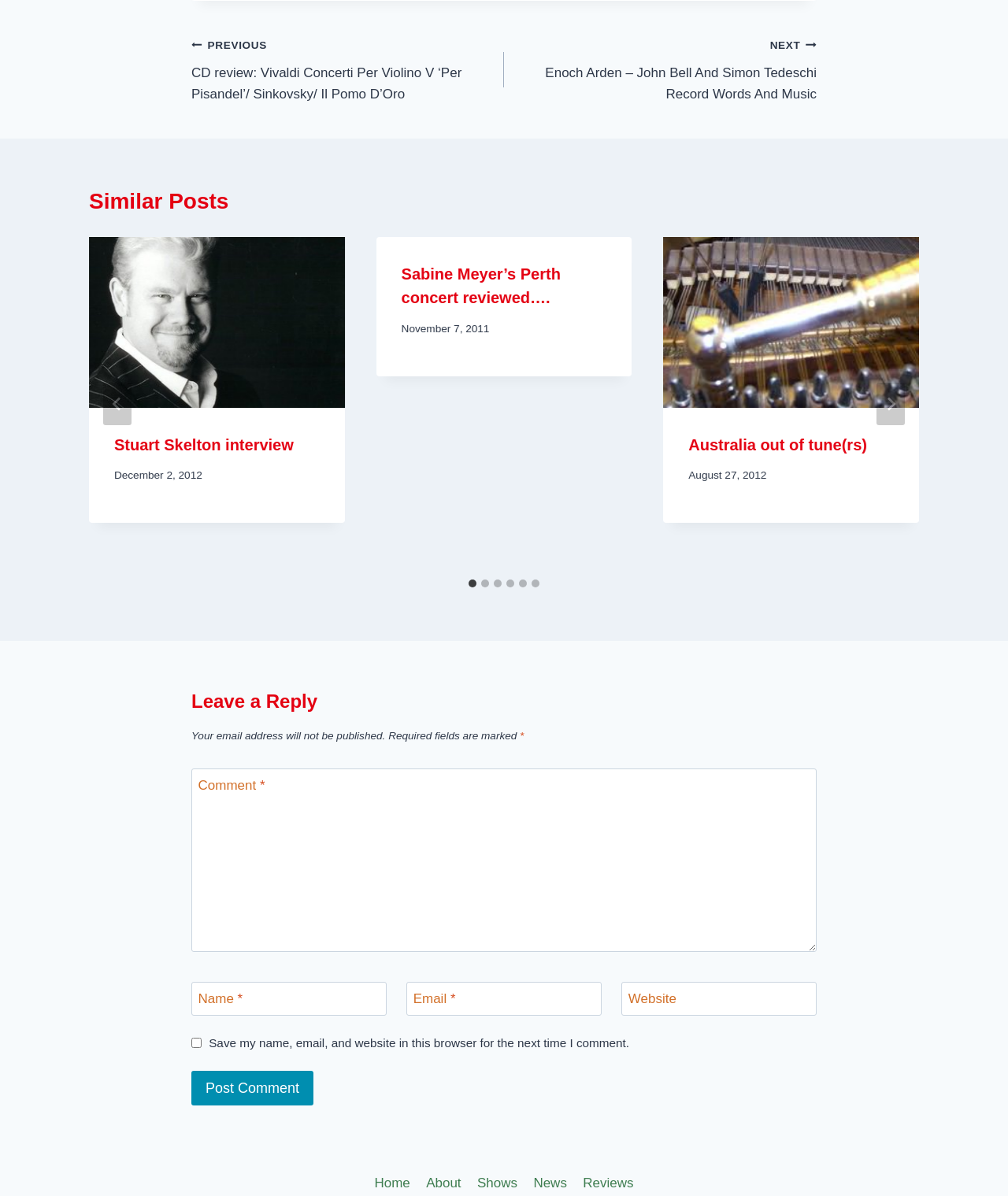Please identify the bounding box coordinates of the element's region that I should click in order to complete the following instruction: "Click on the 'Post Comment' button". The bounding box coordinates consist of four float numbers between 0 and 1, i.e., [left, top, right, bottom].

[0.19, 0.896, 0.311, 0.924]